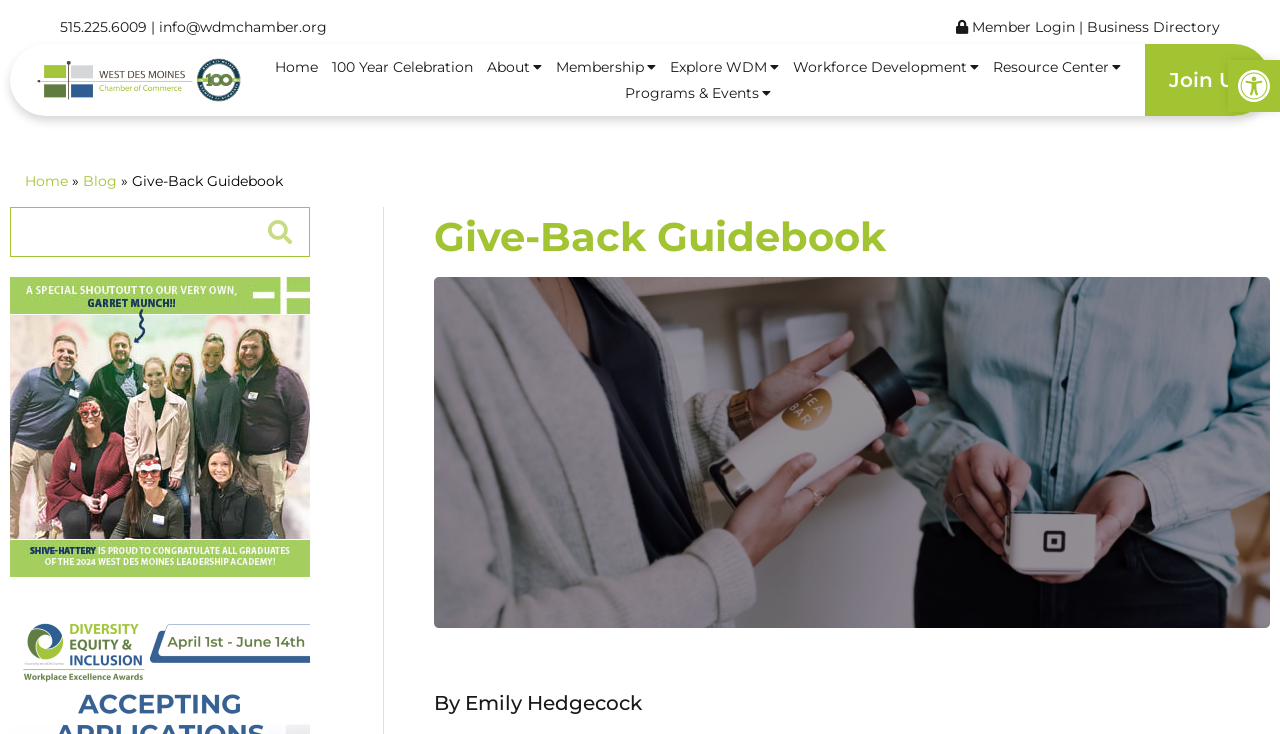Identify the bounding box coordinates of the clickable region to carry out the given instruction: "Login as a member".

[0.747, 0.025, 0.84, 0.049]